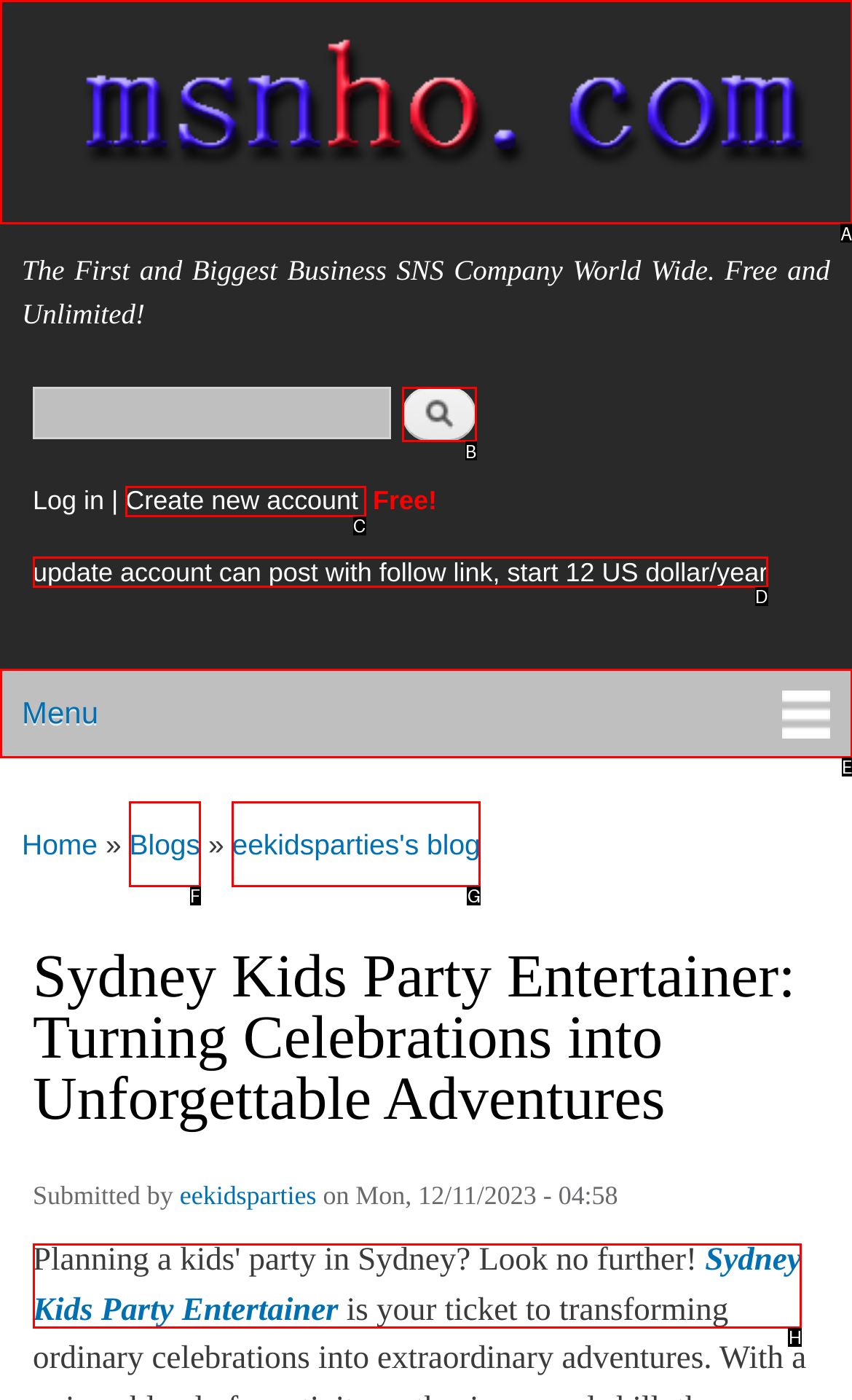Given the task: Zoom out, point out the letter of the appropriate UI element from the marked options in the screenshot.

None